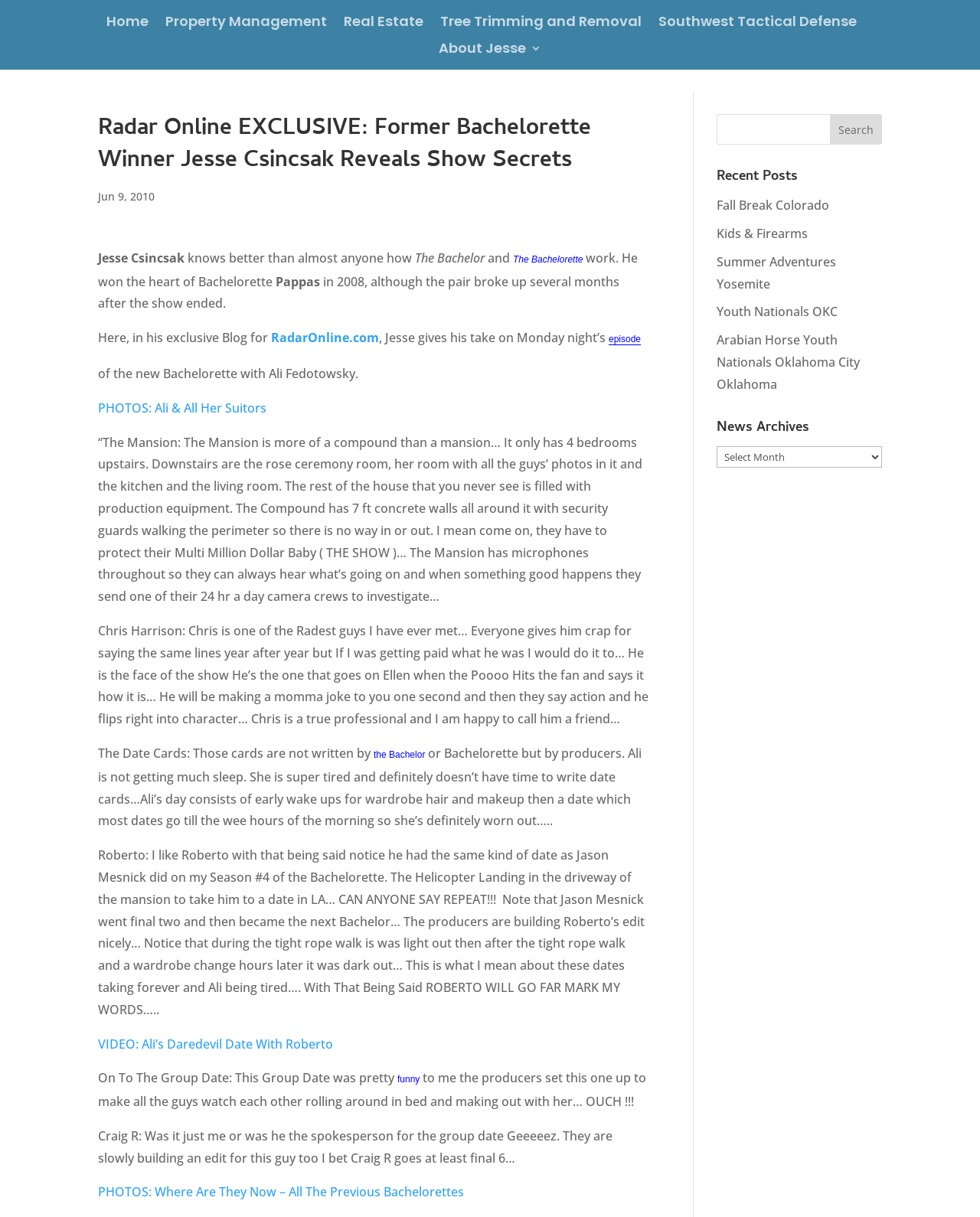Explain the features and main sections of the webpage comprehensively.

This webpage is an article about Jesse Csincsak, a former winner of The Bachelorette, sharing his insider knowledge about the show. At the top of the page, there is a heading that reads "Radar Online EXCLUSIVE: Former Bachelorette Winner Jesse Csincsak Reveals Show Secrets" and a link to Jesse Csincsak's name. Below the heading, there is a date "Jun 9, 2010" and a brief introduction to Jesse Csincsak, mentioning that he won the heart of Bachelorette Pappas in 2008.

The main content of the article is divided into several sections, each discussing a different aspect of the show. The first section talks about the mansion where the show is filmed, describing it as a compound with 4 bedrooms upstairs and various facilities downstairs. The section also mentions that the mansion has microphones throughout and is surrounded by 7 ft concrete walls with security guards.

The next section is about Chris Harrison, the host of the show, who is described as a true professional and a friend of Jesse Csincsak. Following this, there is a section about the date cards, which are written by producers, not the Bachelor or Bachelorette.

The article then discusses Roberto, a contestant on the show, and his date with Ali Fedotowsky. Jesse Csincsak shares his observations about the date and predicts that Roberto will go far in the competition. There is also a link to a video of Ali's daredevil date with Roberto.

The next section talks about the group date, which Jesse Csincsak found funny, and mentions that the producers set it up to make the guys watch each other rolling around in bed and making out with Ali. The article also discusses Craig R, another contestant, and predicts that he will go at least final 6.

On the right side of the page, there is a search bar with a button and a heading "Recent Posts" followed by several links to other articles. Below this, there is a heading "News Archives" and a combobox to select news archives.

At the top of the page, there are several links to other websites, including "Home", "Property Management", "Real Estate", "Tree Trimming and Removal", and "Southwest Tactical Defense". There is also a link to "About Jesse 3" and an image of Jesse Csincsak.